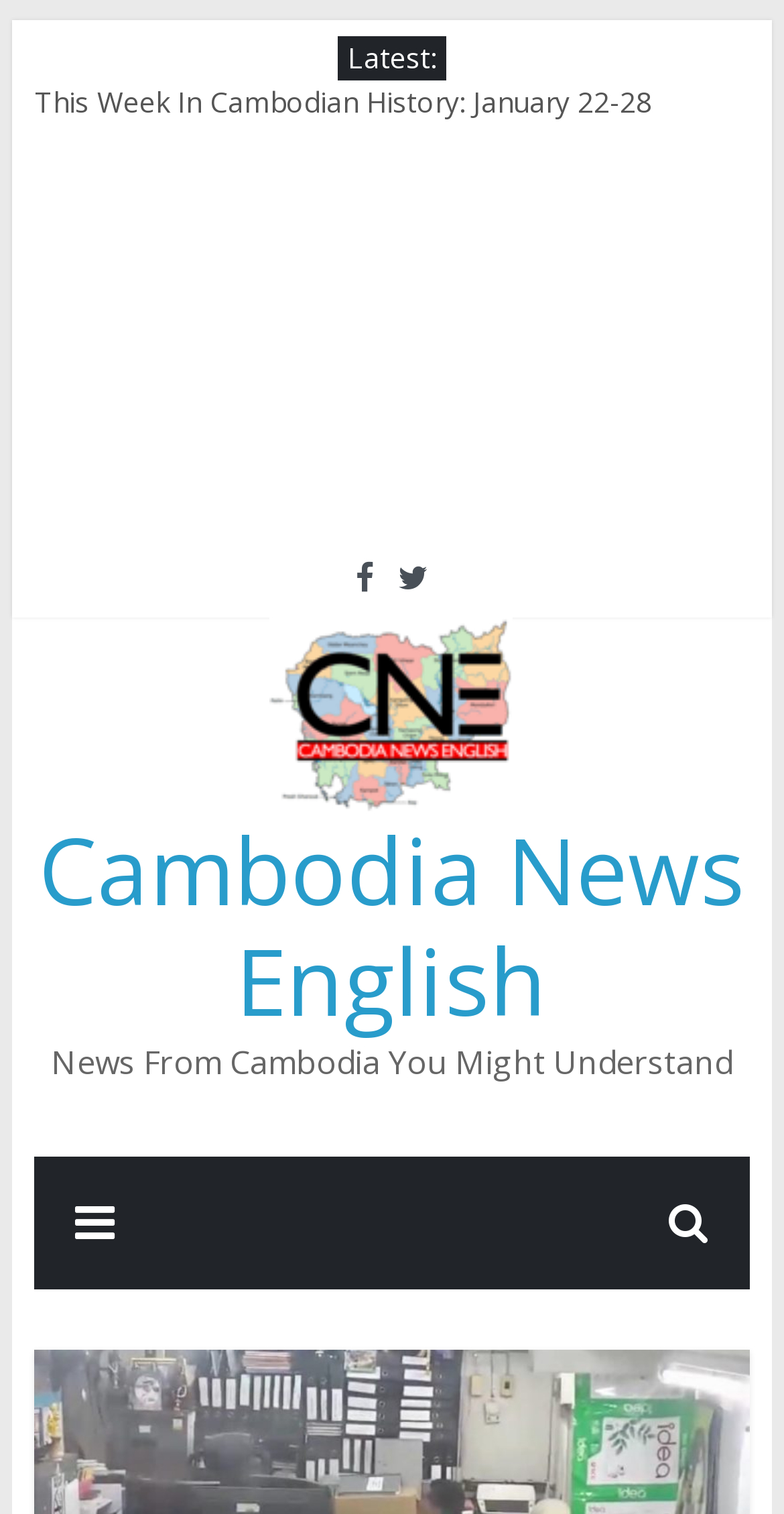Please provide a comprehensive response to the question based on the details in the image: What is the purpose of the 'Skip to content' link?

The 'Skip to content' link is typically used to allow users to bypass the website's navigation and jump directly to the main content, making it easier for users with disabilities to access the content.